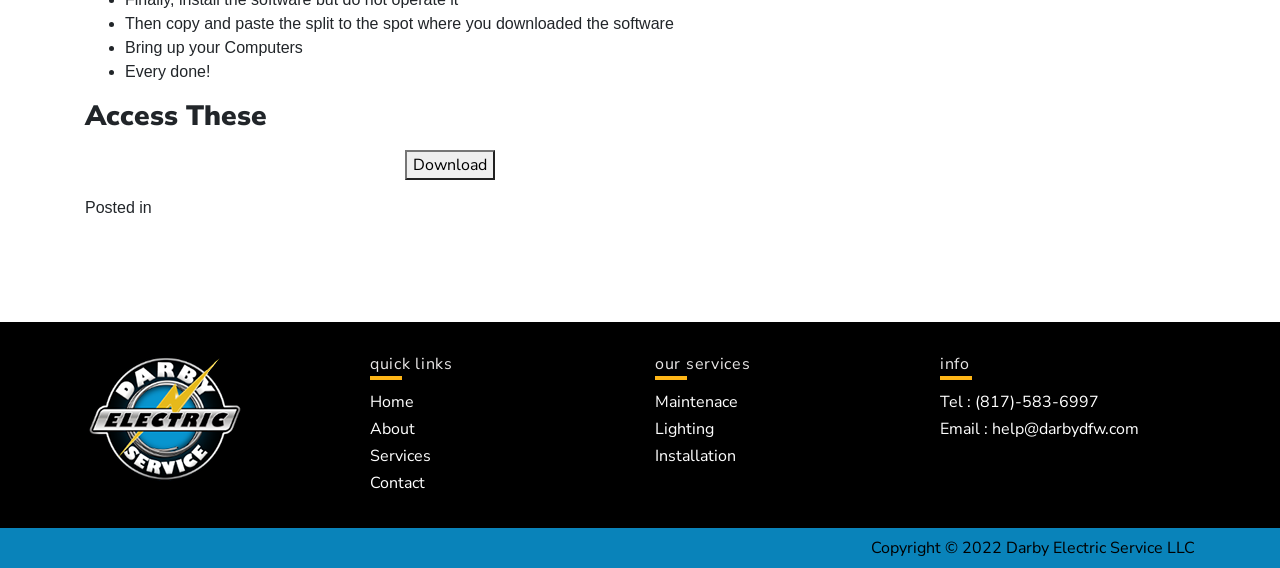Bounding box coordinates are specified in the format (top-left x, top-left y, bottom-right x, bottom-right y). All values are floating point numbers bounded between 0 and 1. Please provide the bounding box coordinate of the region this sentence describes: Tel :

[0.734, 0.688, 0.762, 0.726]